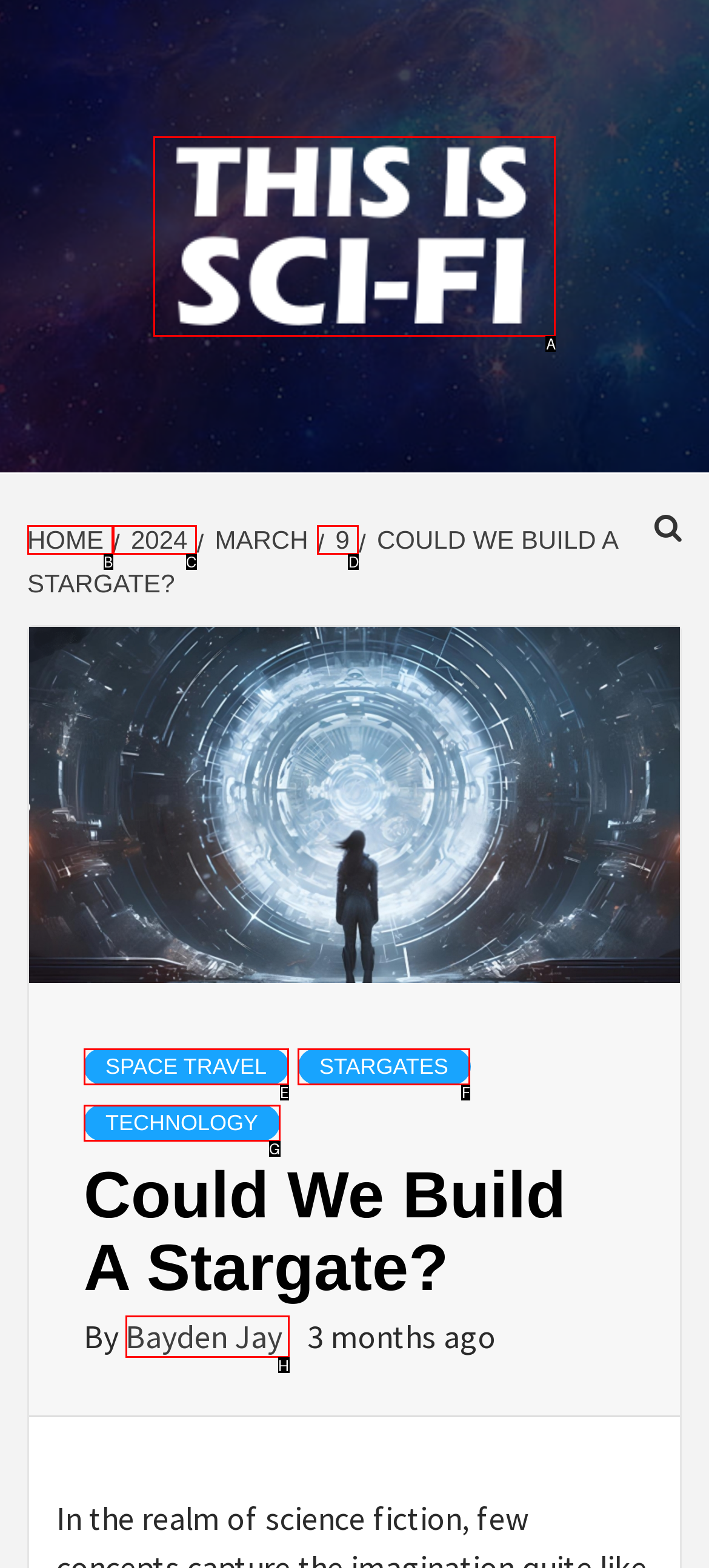Select the letter of the HTML element that best fits the description: 2024
Answer with the corresponding letter from the provided choices.

C